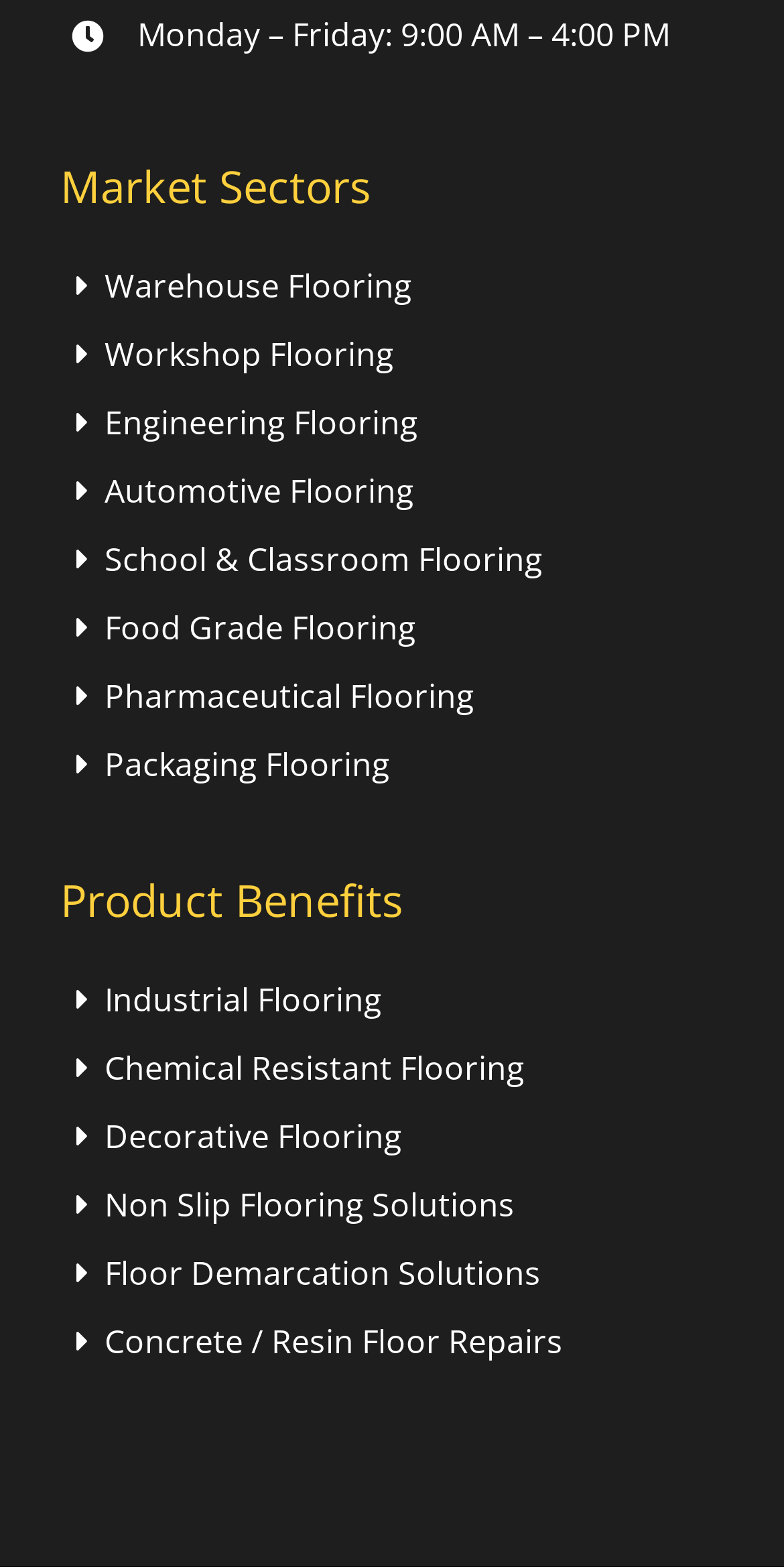Locate the bounding box coordinates of the clickable area needed to fulfill the instruction: "go to Industrial Flooring".

[0.077, 0.622, 0.923, 0.653]